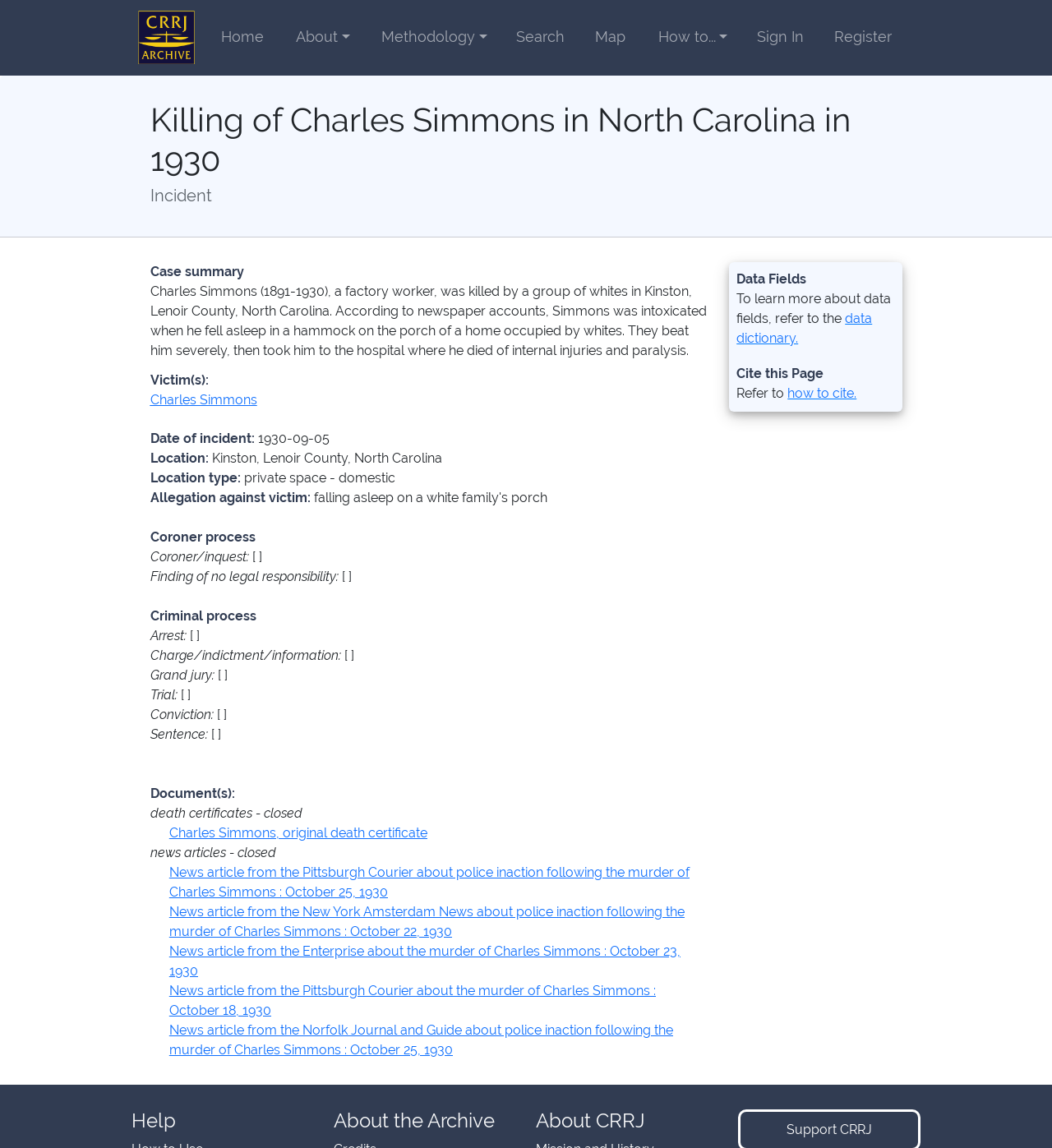Please give the bounding box coordinates of the area that should be clicked to fulfill the following instruction: "Click the 'Home' link". The coordinates should be in the format of four float numbers from 0 to 1, i.e., [left, top, right, bottom].

[0.204, 0.017, 0.257, 0.047]